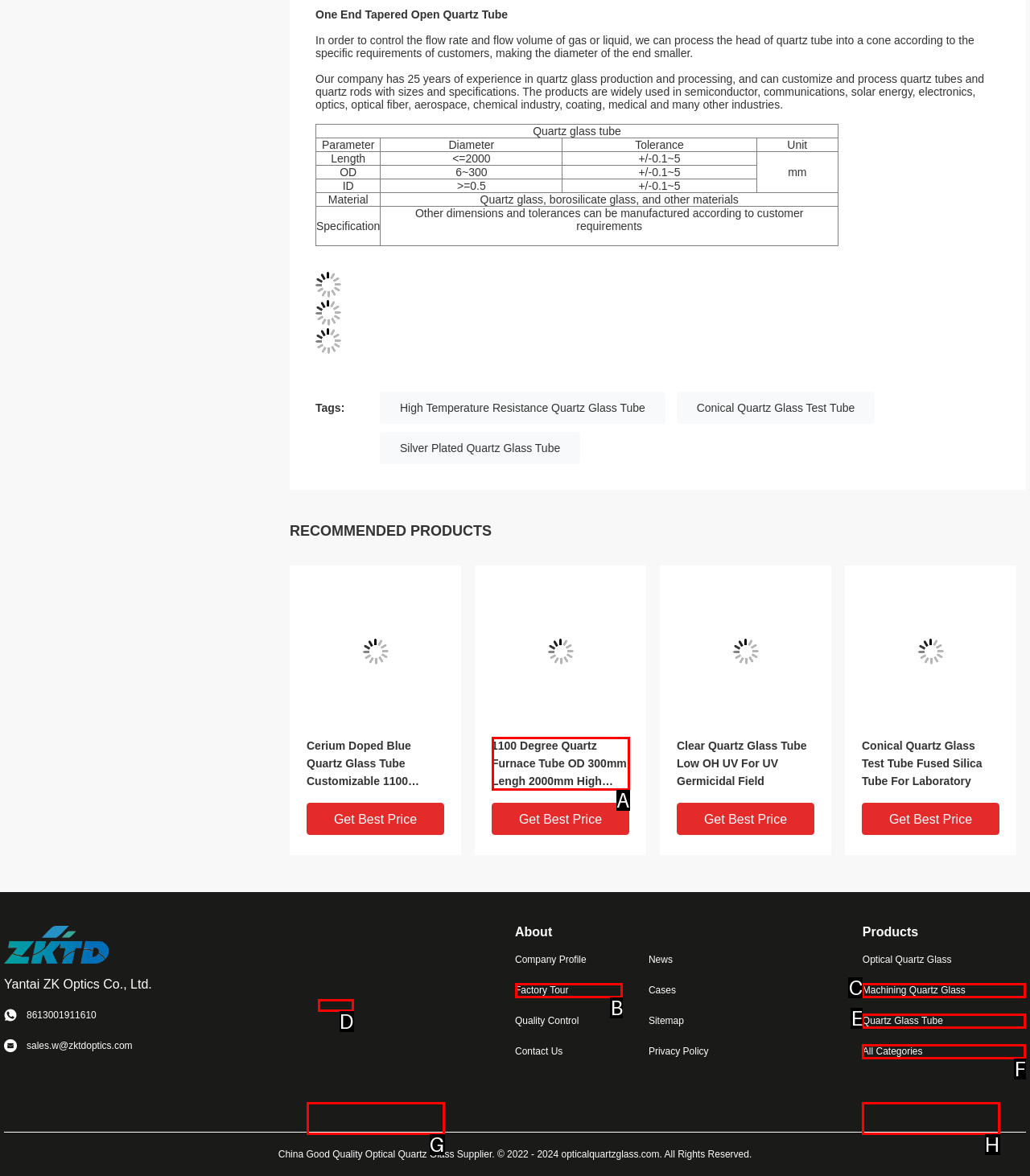Determine the HTML element to click for the instruction: Watch the video.
Answer with the letter corresponding to the correct choice from the provided options.

D